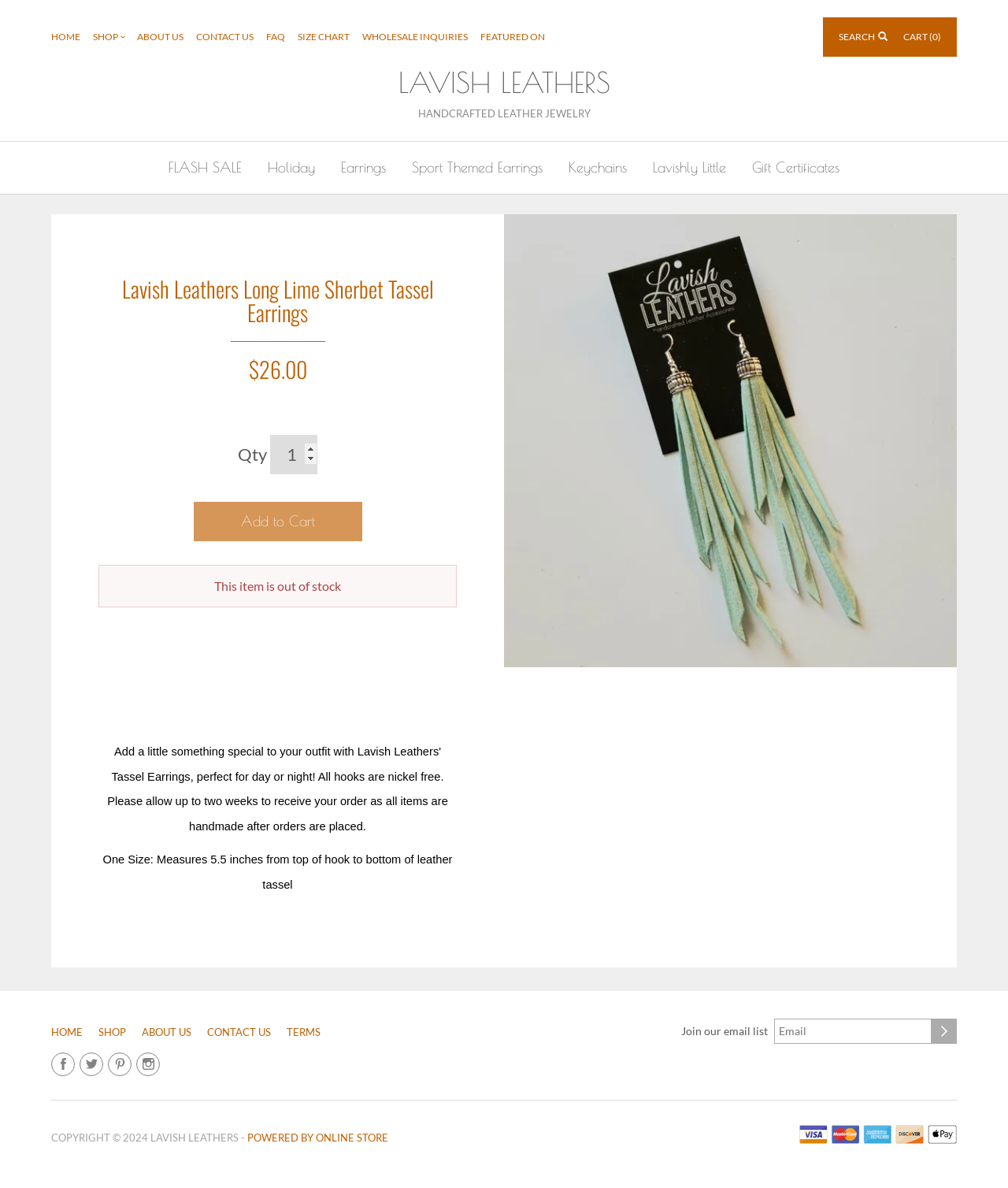Locate the bounding box coordinates of the element that should be clicked to fulfill the instruction: "Click on the 'Efficient Installation and Troubleshooting Guide for HP 419 Printer Driver' link".

None